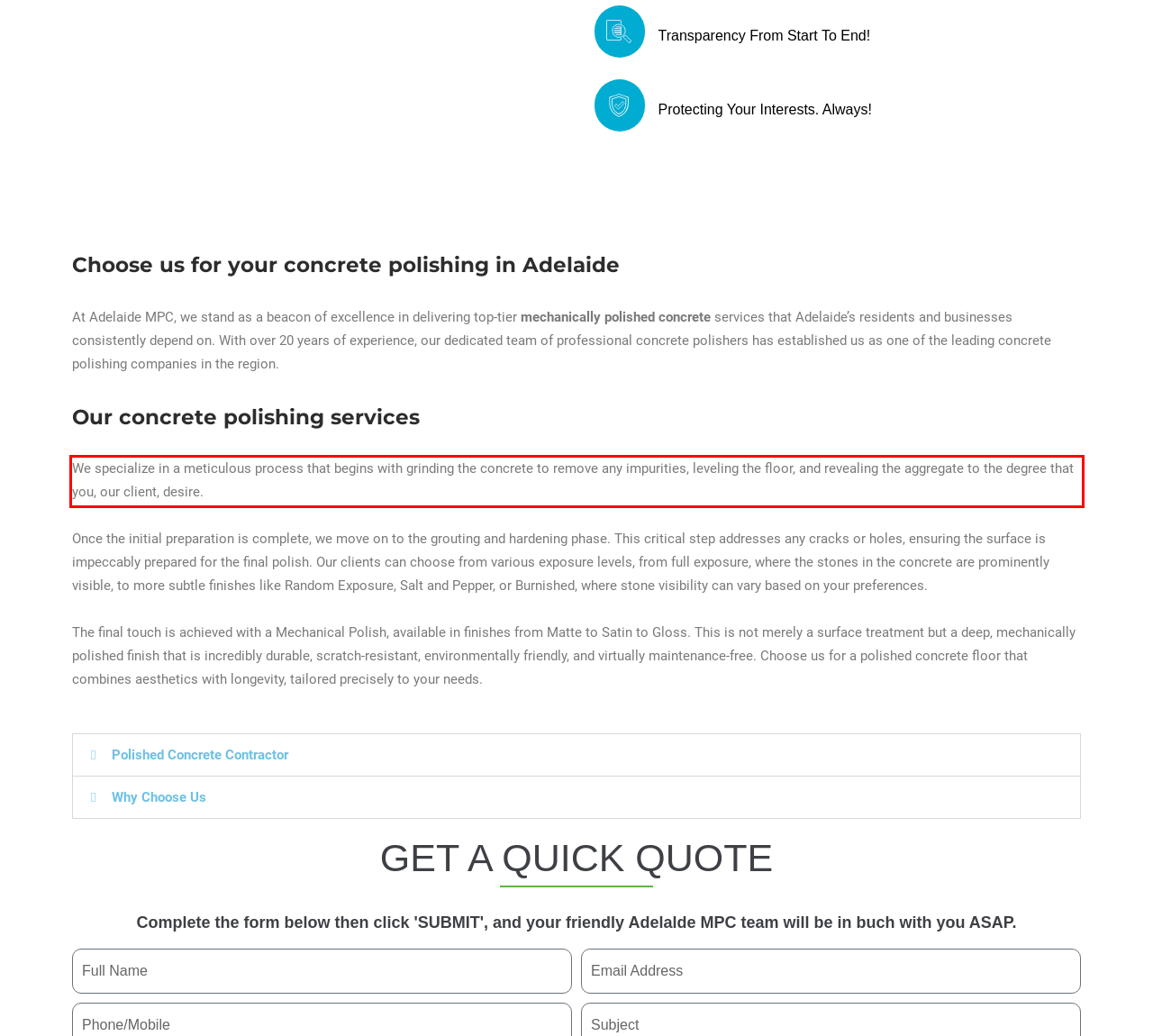Given the screenshot of a webpage, identify the red rectangle bounding box and recognize the text content inside it, generating the extracted text.

We specialize in a meticulous process that begins with grinding the concrete to remove any impurities, leveling the floor, and revealing the aggregate to the degree that you, our client, desire.